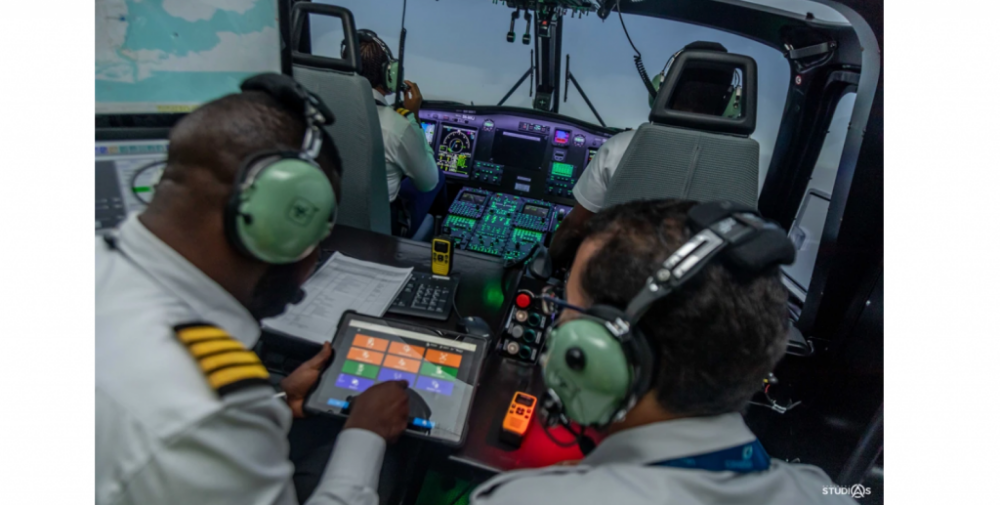What agency accredited the training facility?
Provide a detailed and extensive answer to the question.

According to the caption, the European Union Aviation Safety Agency (EASA) accredited the training facility's capabilities, signifying their commitment to delivering high-quality aviation training.